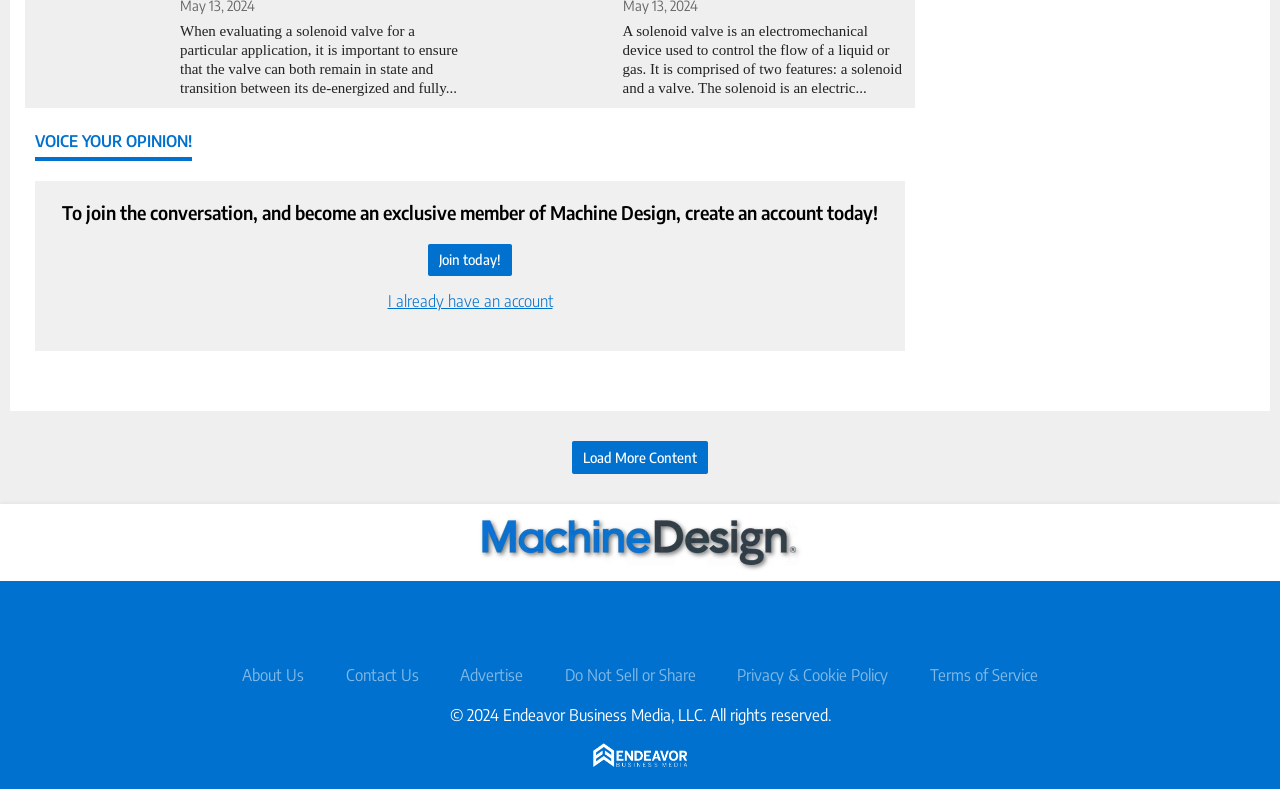Analyze the image and give a detailed response to the question:
What is the purpose of the 'Load More Content' button?

The 'Load More Content' button is likely used to load additional content on the webpage, possibly articles or posts, that are not initially displayed.